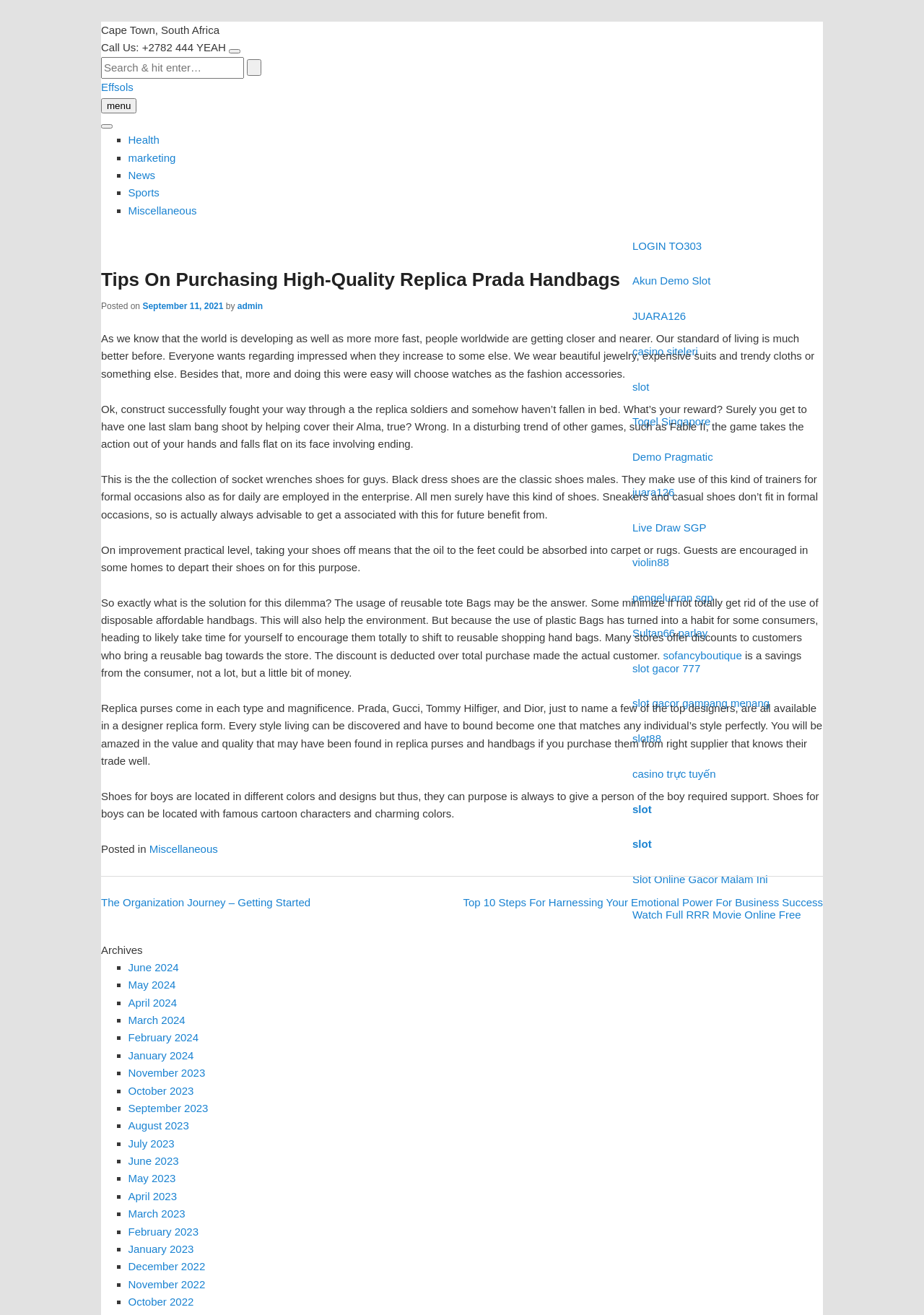Locate the bounding box coordinates of the element that should be clicked to fulfill the instruction: "Visit the Effsols website".

[0.109, 0.062, 0.144, 0.071]